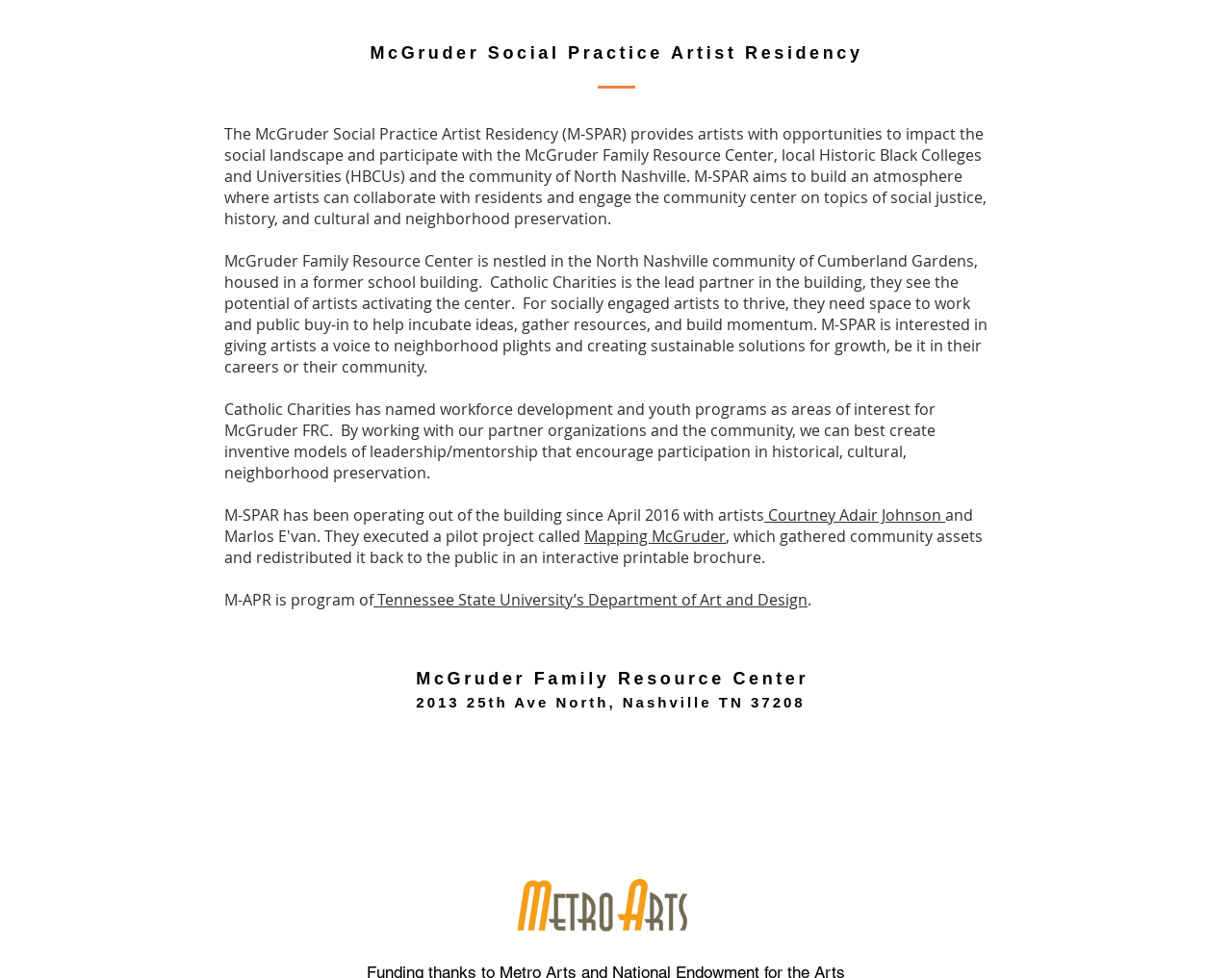Bounding box coordinates must be specified in the format (top-left x, top-left y, bottom-right x, bottom-right y). All values should be floating point numbers between 0 and 1. What are the bounding box coordinates of the UI element described as: Courtney Adair Johnson

[0.62, 0.516, 0.767, 0.537]